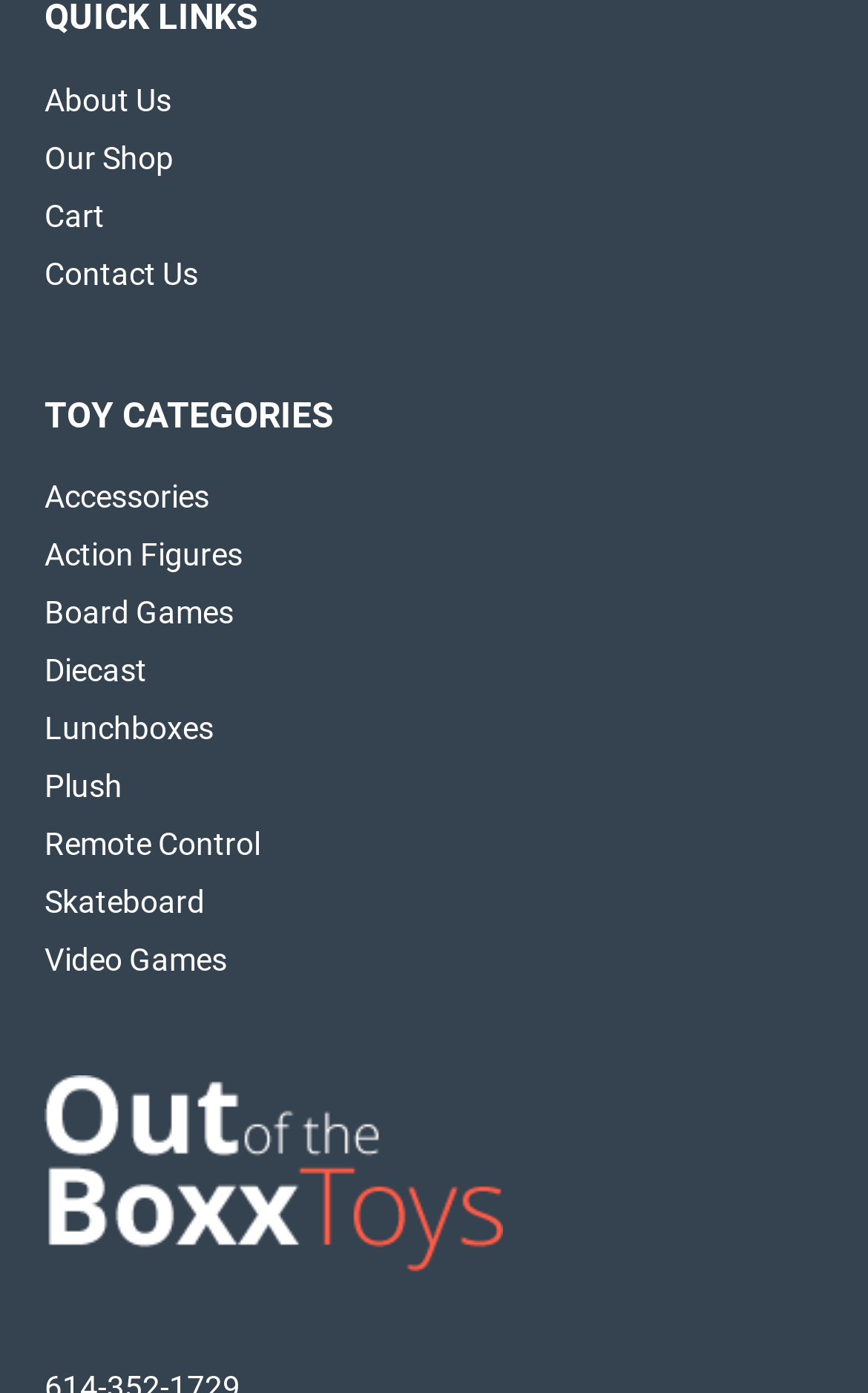What is the last toy category listed?
Provide a detailed and well-explained answer to the question.

The last toy category listed is 'Video Games' because it is the last link under the 'TOY CATEGORIES' navigation element, which is located in the middle of the webpage.